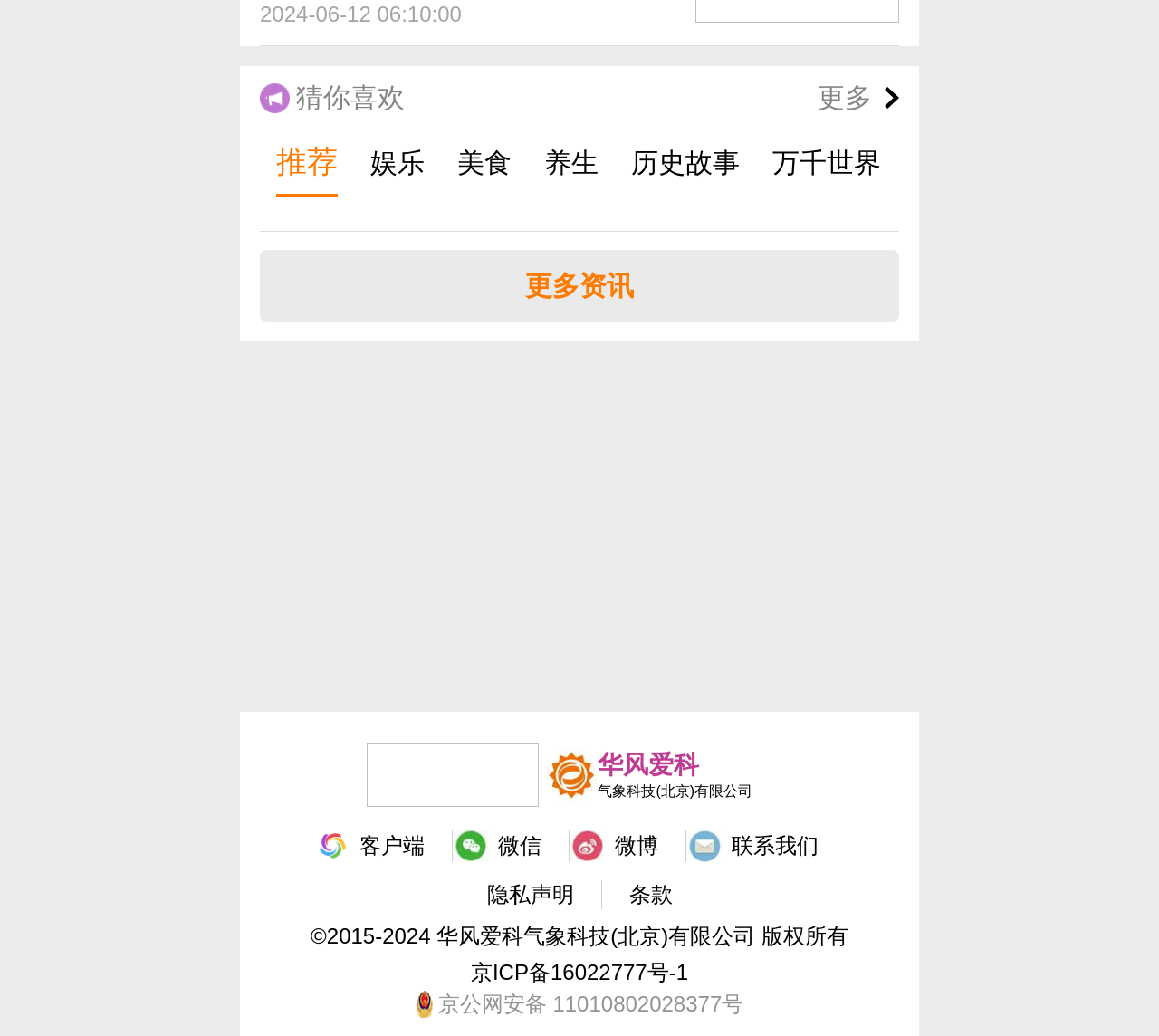Answer the question briefly using a single word or phrase: 
What is the first category on the top navigation bar?

推荐